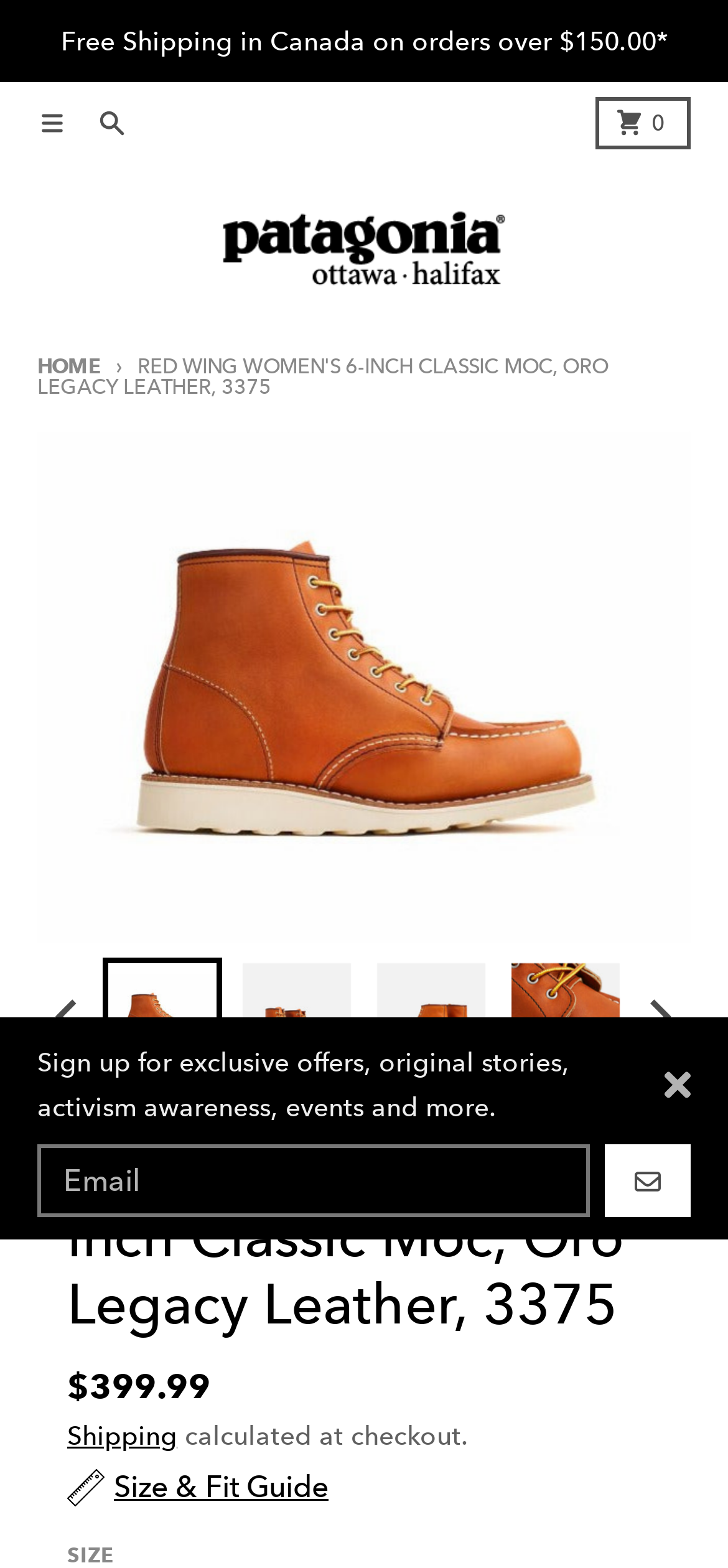Please provide a comprehensive response to the question based on the details in the image: What is the 'Size & Fit Guide' link for?

I found the 'Size & Fit Guide' link which is a child of the product information section, and based on its position and context, I infer that it is used to provide customers with information on sizing and fitting for the Red Wing Women's 6-inch Classic Moc product.